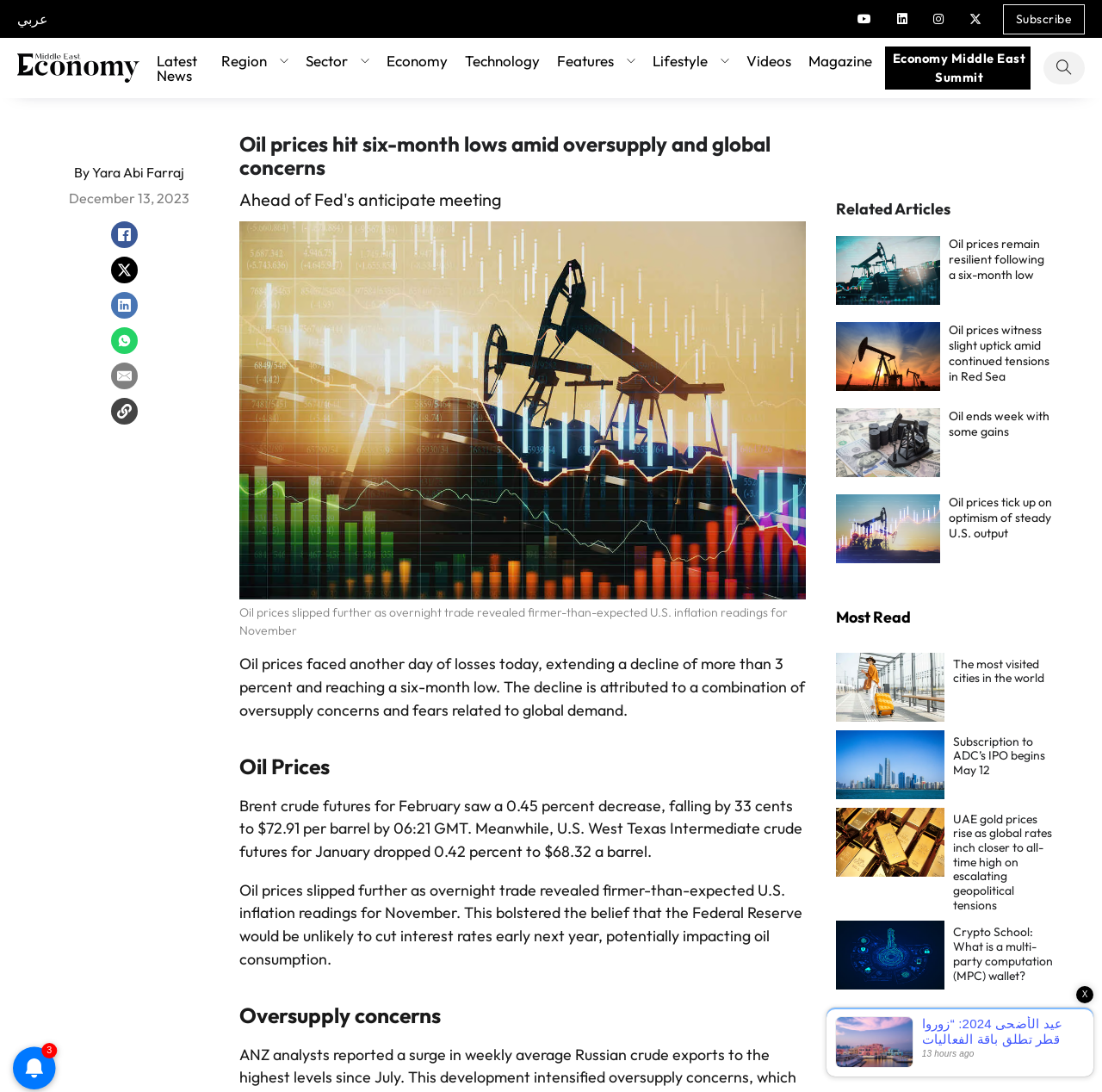Locate the bounding box coordinates of the clickable part needed for the task: "Share on Facebook".

[0.101, 0.203, 0.125, 0.227]